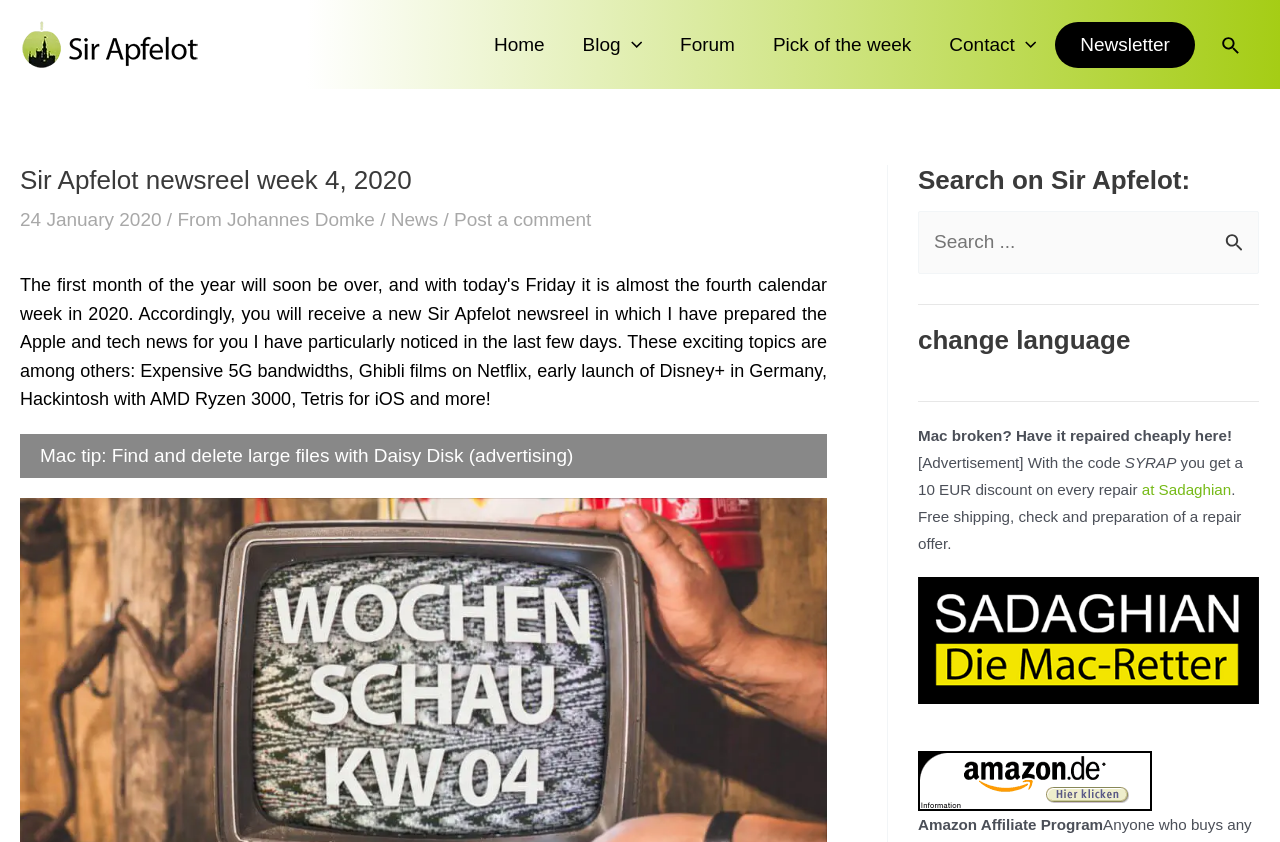Please identify the bounding box coordinates of the clickable area that will allow you to execute the instruction: "Read the 'Pick of the week'".

[0.589, 0.0, 0.727, 0.106]